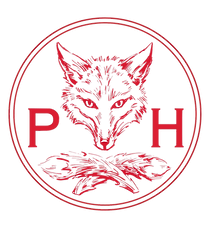What is depicted in the center of the circular border?
Based on the image, provide your answer in one word or phrase.

A fox's head